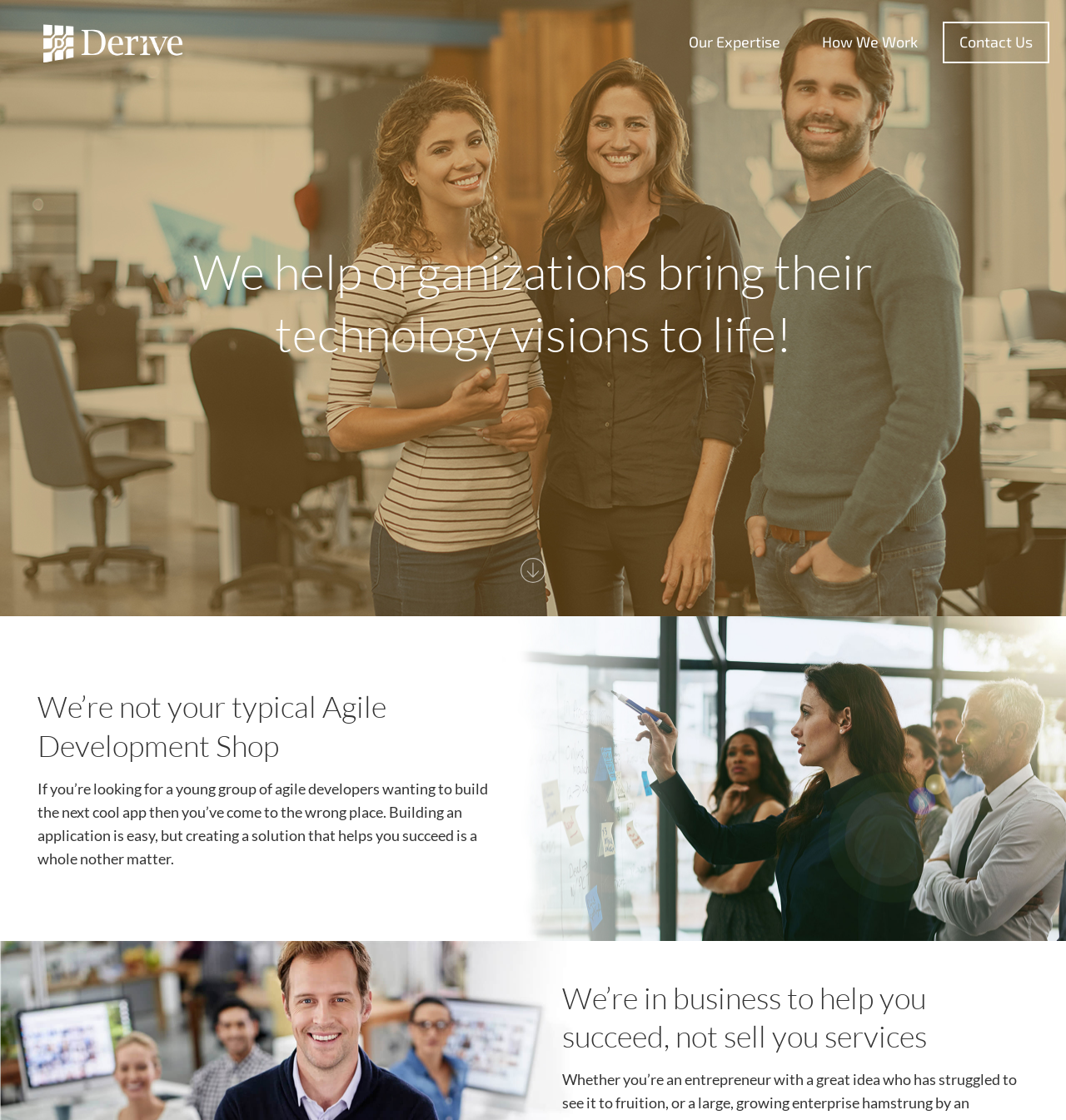What is the organization's goal in working with clients?
Give a detailed response to the question by analyzing the screenshot.

The heading 'We’re in business to help you succeed, not sell you services' indicates that the organization's primary goal in working with clients is to help them succeed, rather than just selling services. This suggests a more collaborative and client-focused approach.